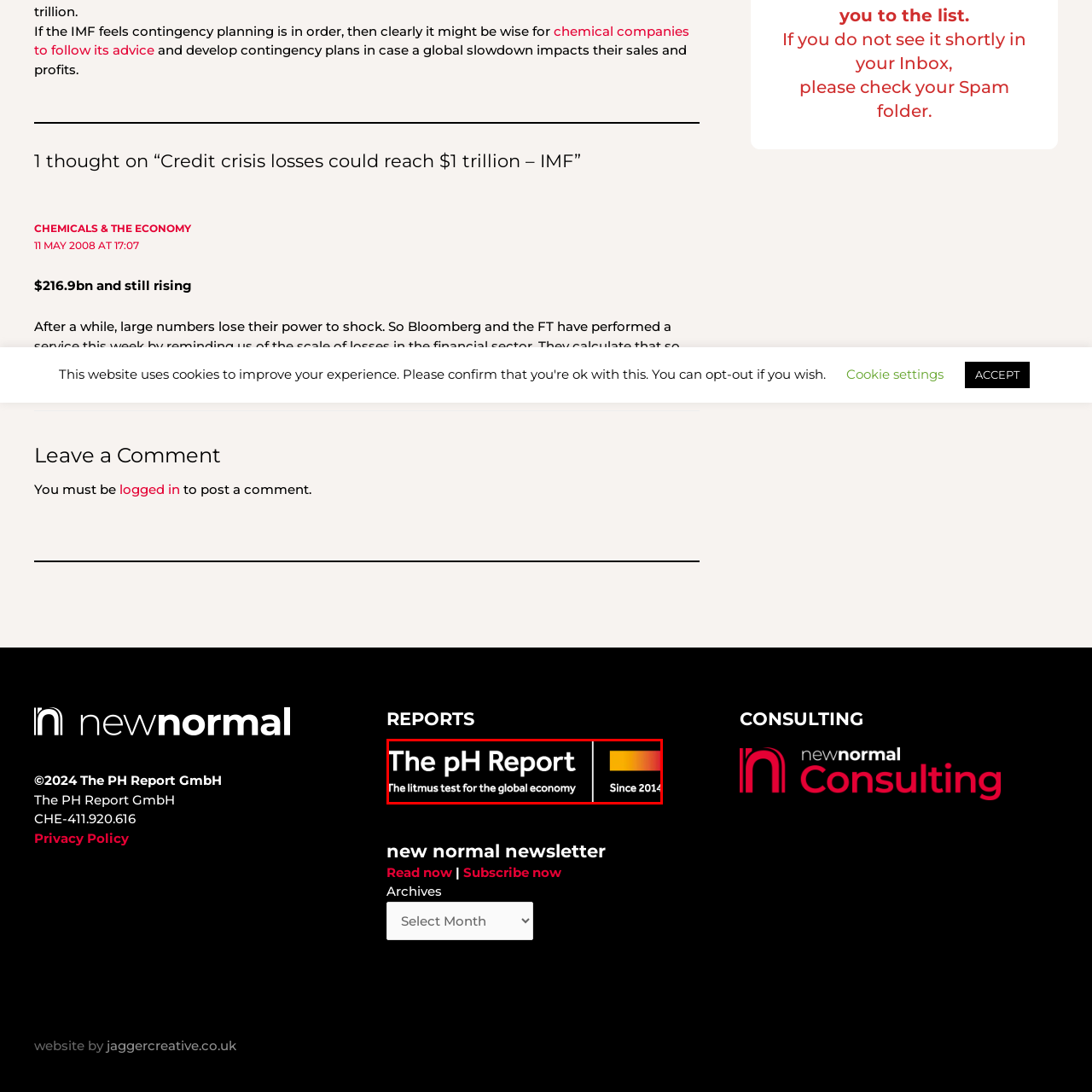Look at the image highlighted by the red boundary and answer the question with a succinct word or phrase:
In what year did the report start operating?

2014